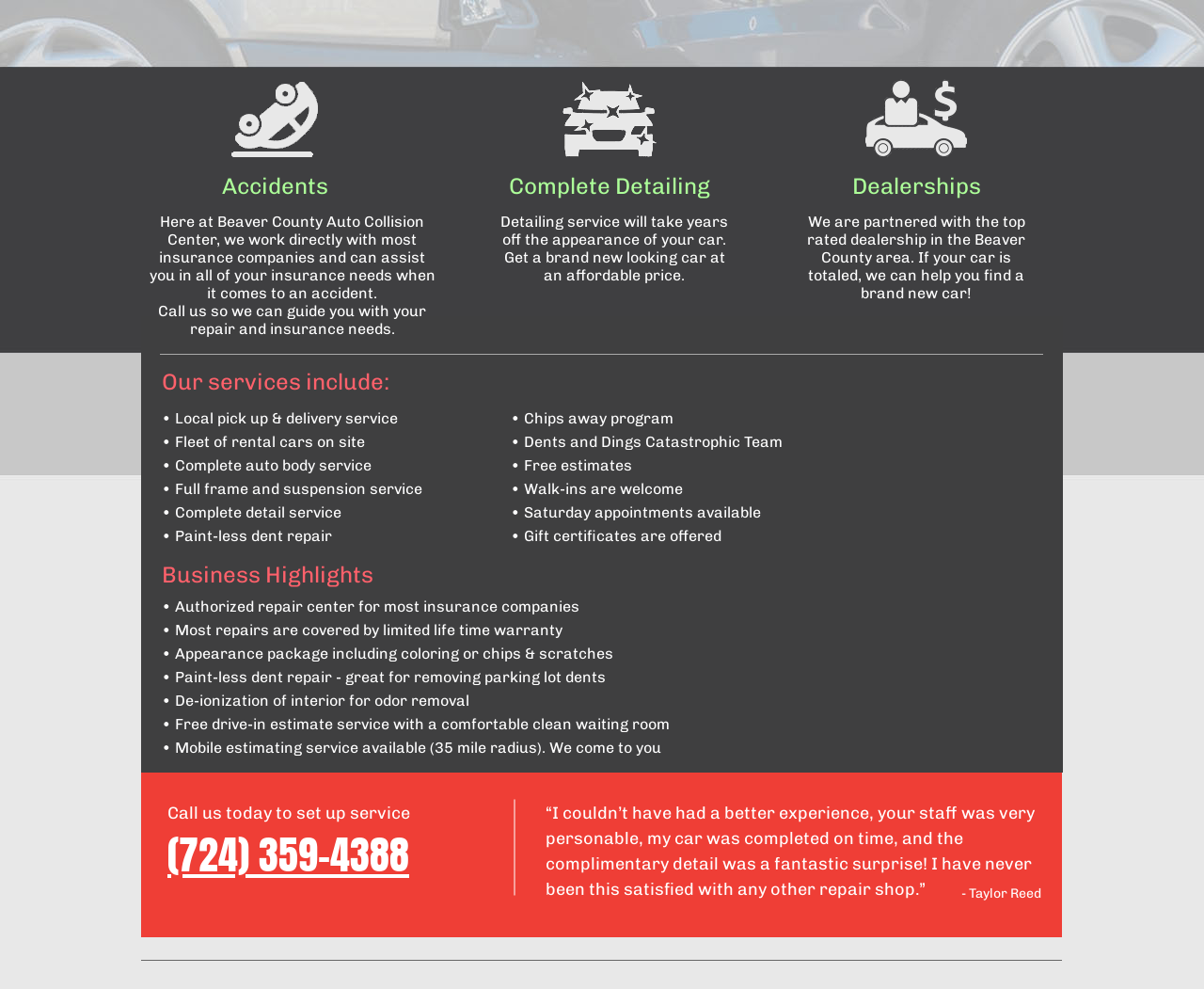Using the description "dave_brown_outfitters_", locate and provide the bounding box of the UI element.

None